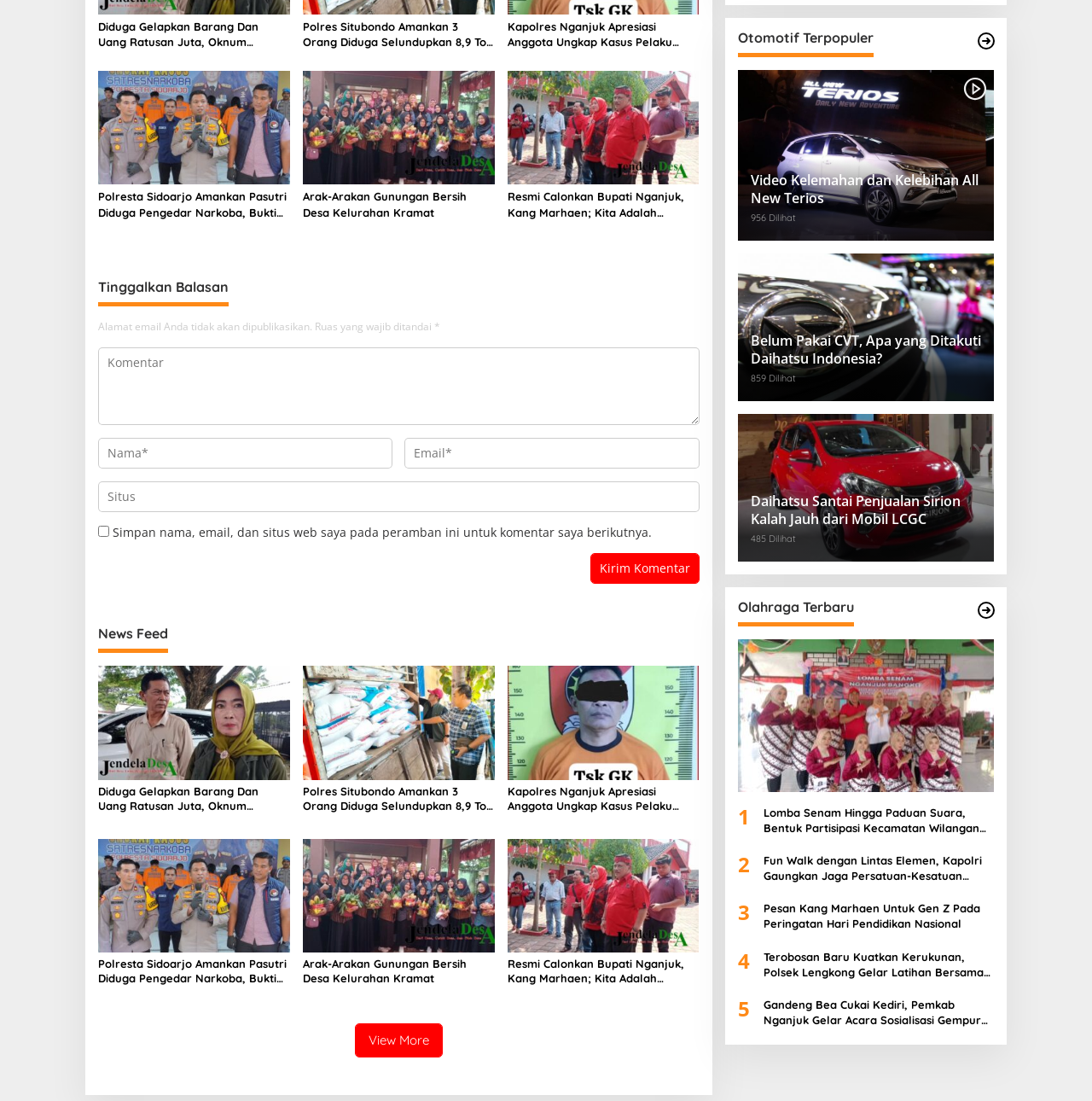Use the information in the screenshot to answer the question comprehensively: What is the category of the articles in the right sidebar?

The right sidebar contains two headings, one that says 'Otomotif Terpopuler' and another that says 'Olahraga Terbaru'. These headings are followed by links and images, suggesting that they are categories of articles.